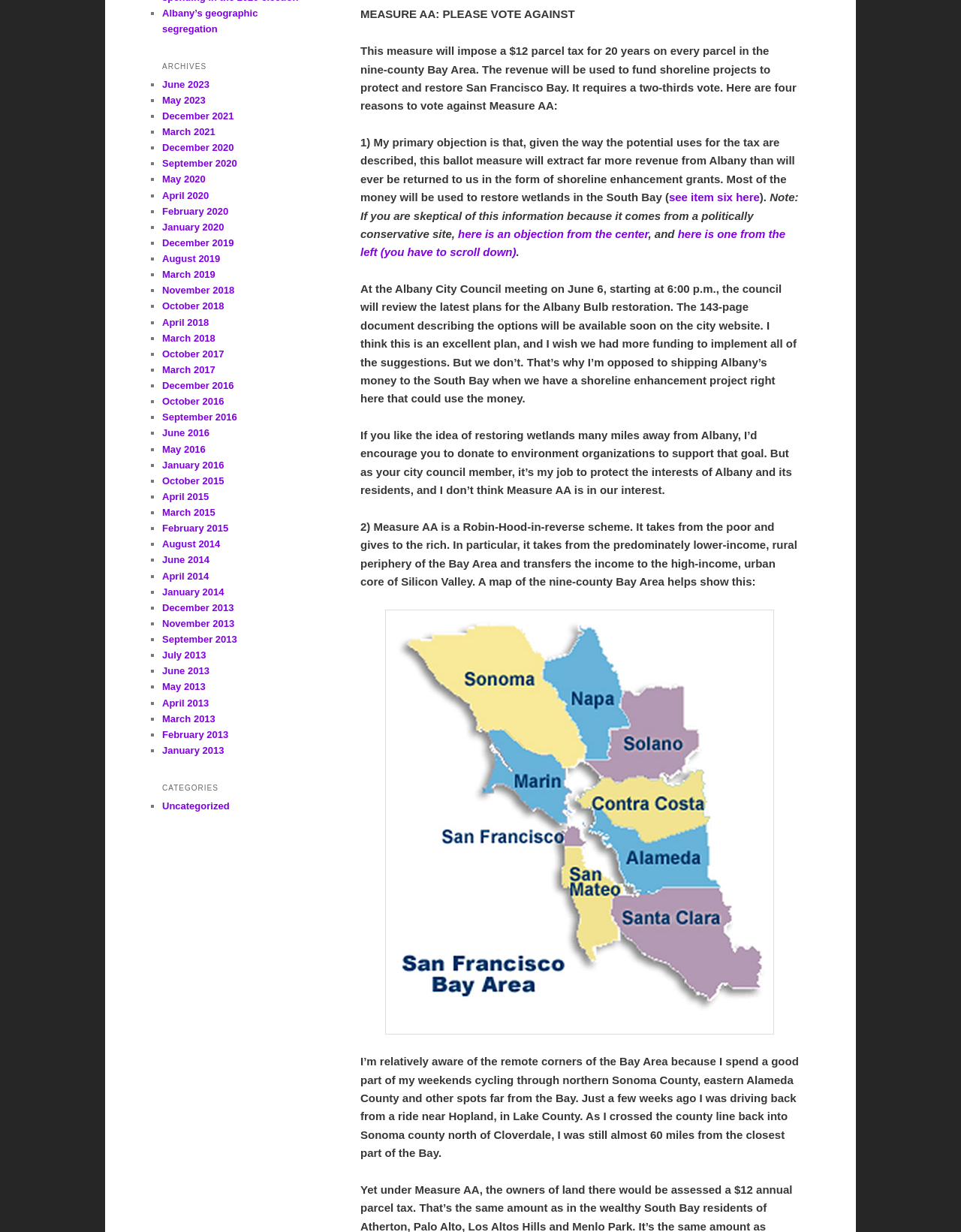Provide the bounding box coordinates of the UI element this sentence describes: "Uncategorized".

[0.169, 0.649, 0.239, 0.658]